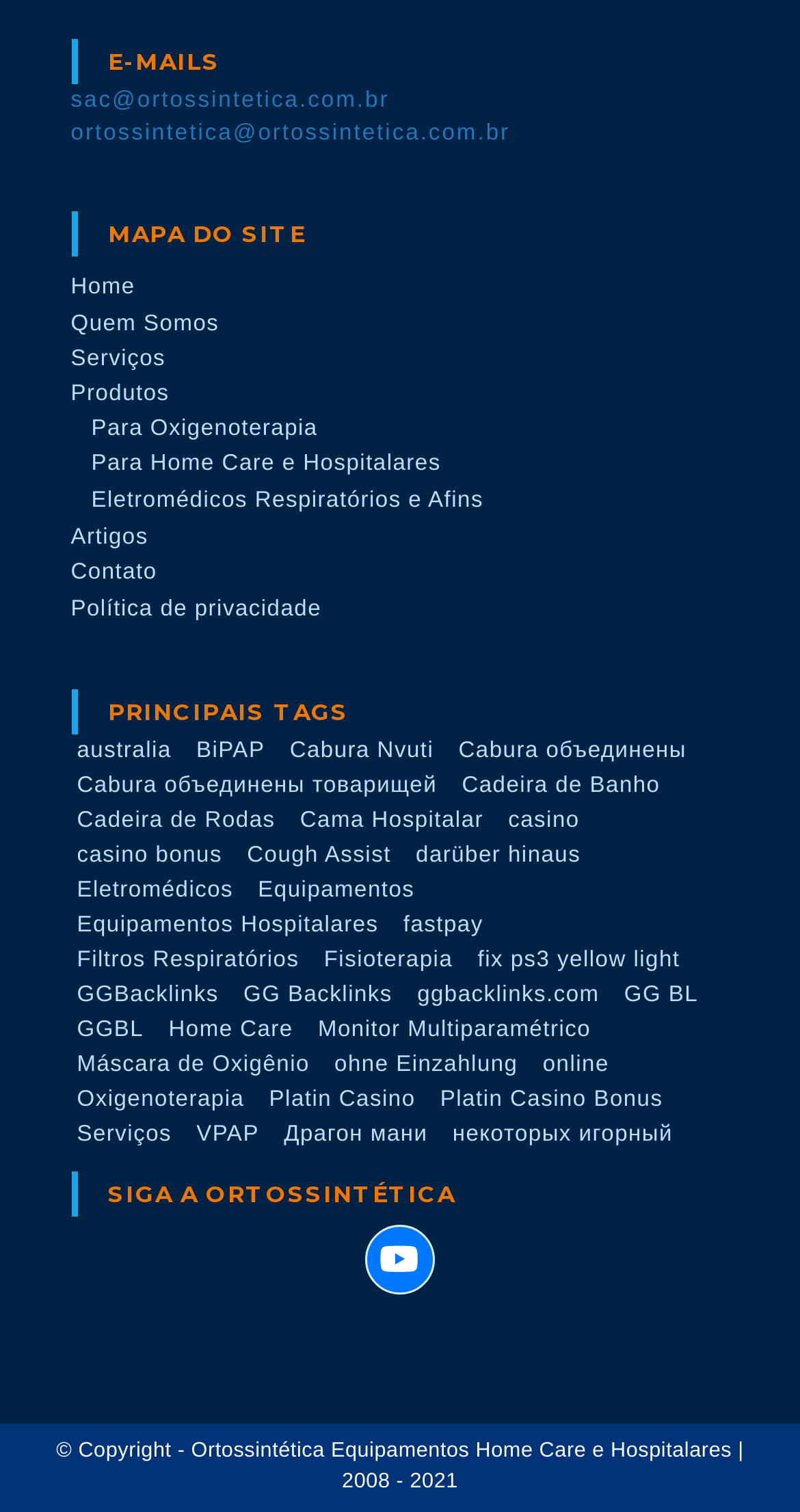What is the purpose of the 'SIGA A ORTOSSINTÉTICA' section?
Please provide a comprehensive answer based on the details in the screenshot.

The 'SIGA A ORTOSSINTÉTICA' section contains a link to Youtube, which suggests that it is intended for users to follow Ortossintética on the Youtube platform.